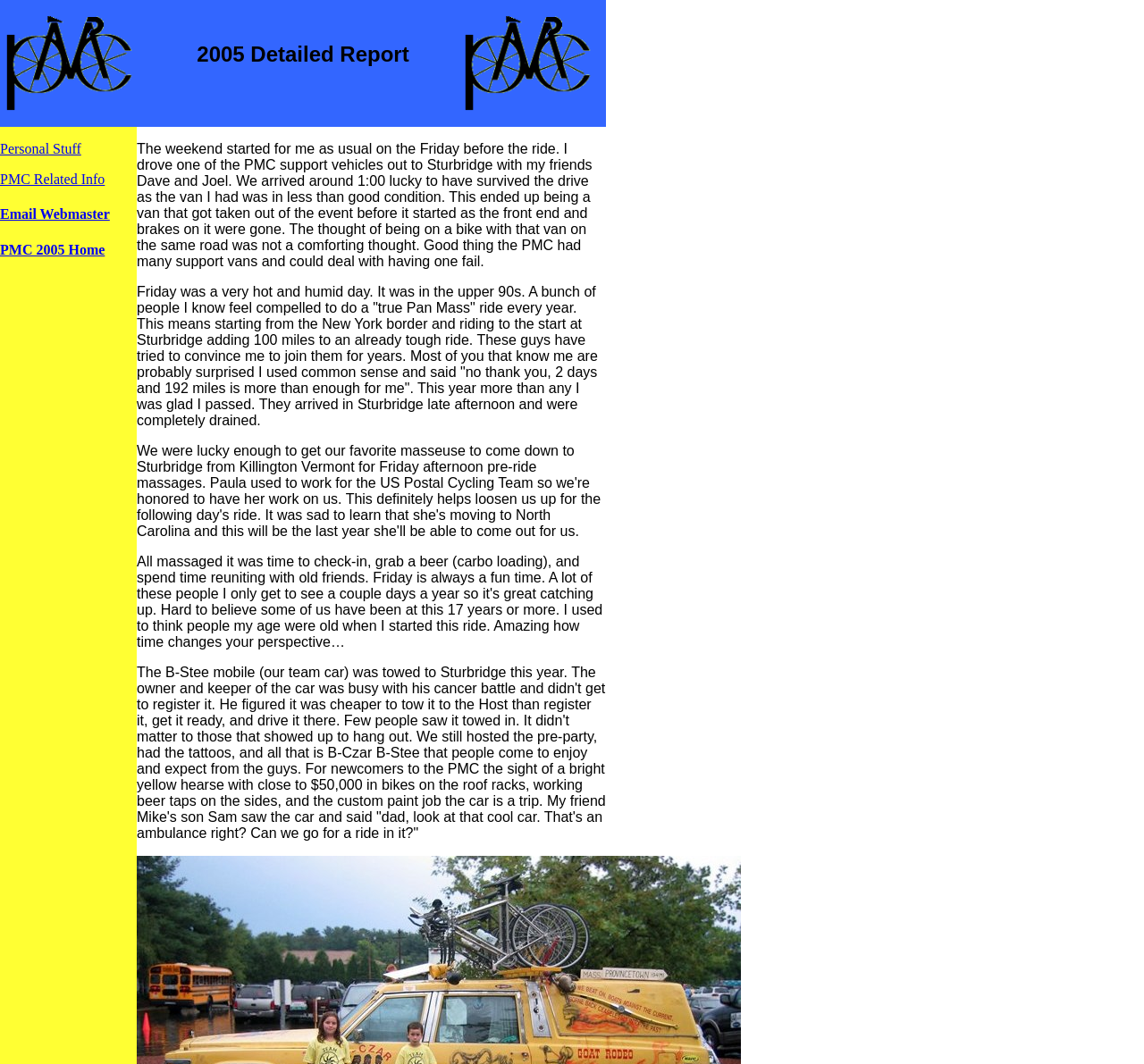Please find the bounding box for the UI component described as follows: "0".

None